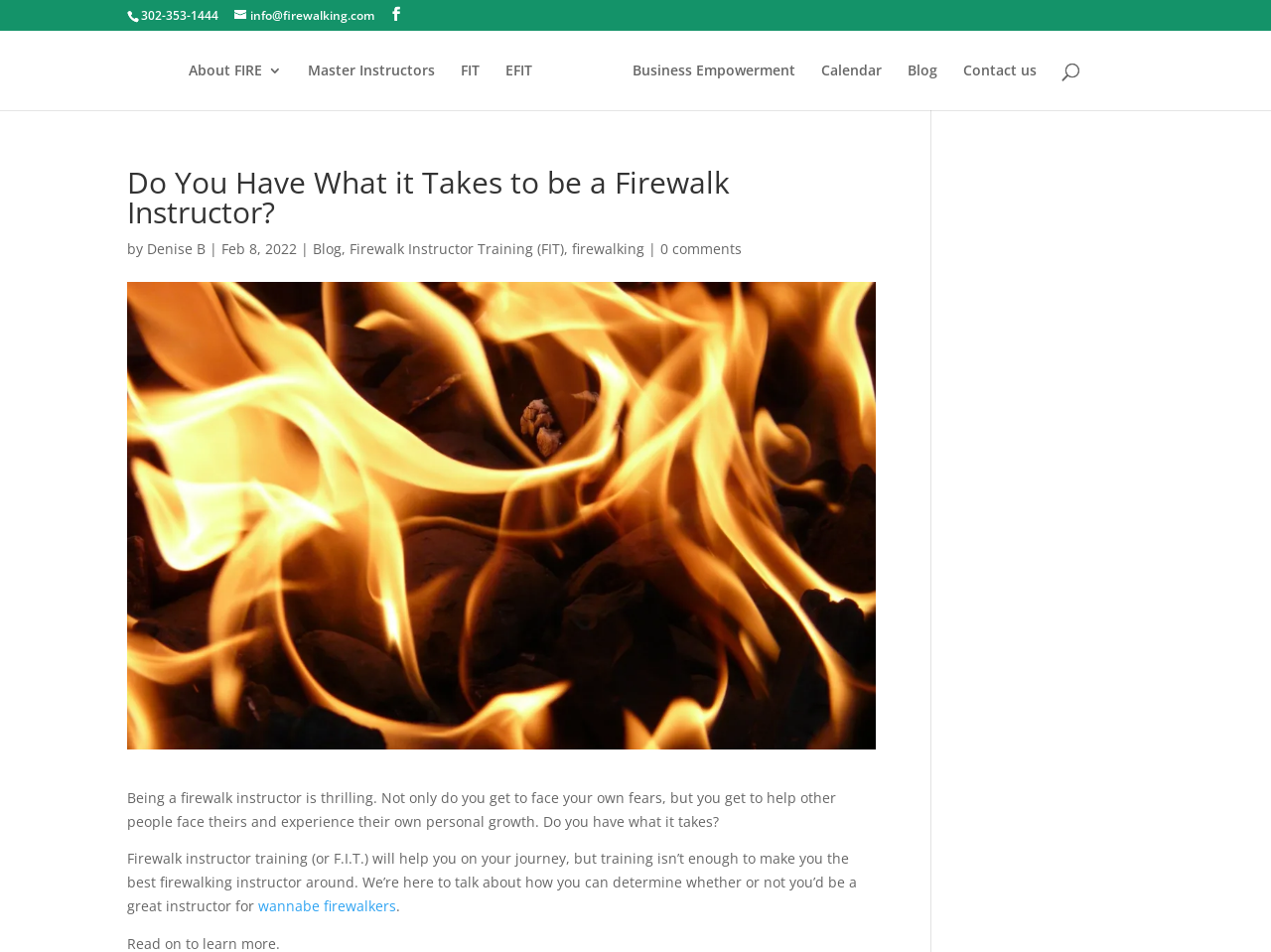Please specify the bounding box coordinates for the clickable region that will help you carry out the instruction: "Learn about FIRE 3".

[0.149, 0.067, 0.222, 0.116]